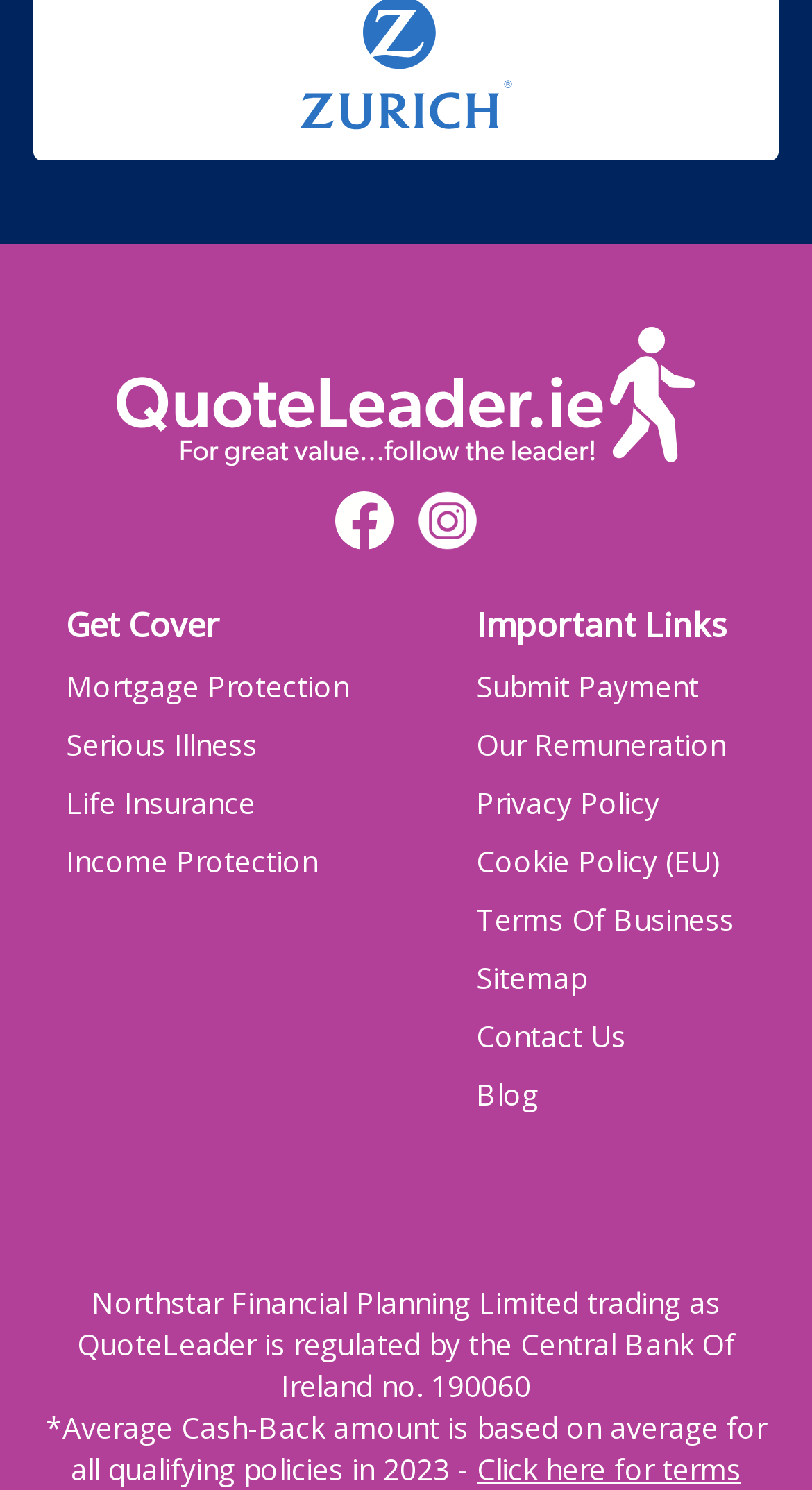What is the average Cash-Back amount based on?
Using the visual information, answer the question in a single word or phrase.

average for all qualifying policies in 2023